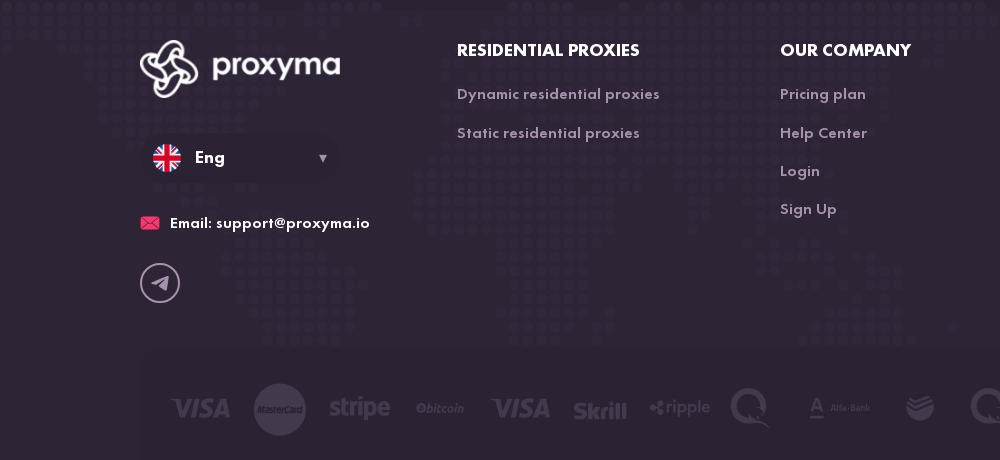Provide a one-word or short-phrase response to the question:
What types of residential proxies are offered by Proxyma?

Dynamic and static